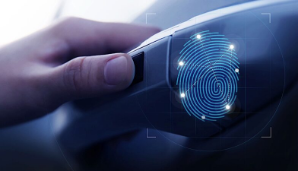Explain what is happening in the image with elaborate details.

The image illustrates a close-up of a hand interacting with a fingerprint scanner, showcasing the cutting-edge technology used in biometric authentication. The scanner is likely part of a security system, possibly for vehicles or smart devices, highlighting the integration of personal identification methods in modern technology. The illuminated fingerprint graphic suggests an advanced recognition process, emphasizing user convenience and enhanced security. This image supports the discussion on the importance of biometric authentication methods and their growing applications in safeguarding digital frontiers.